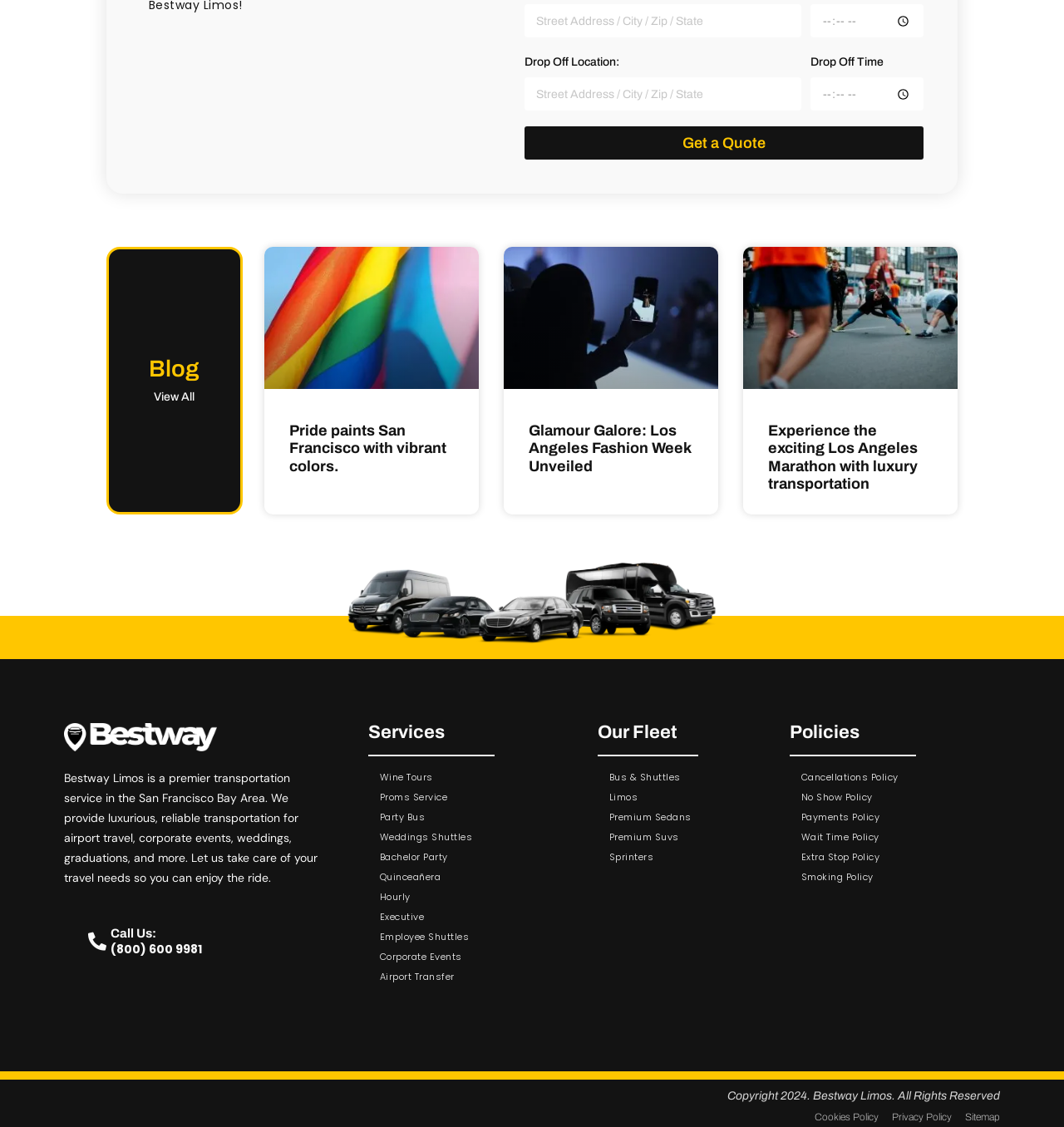Could you provide the bounding box coordinates for the portion of the screen to click to complete this instruction: "Read about Pride paints San Francisco with vibrant colors"?

[0.272, 0.374, 0.426, 0.422]